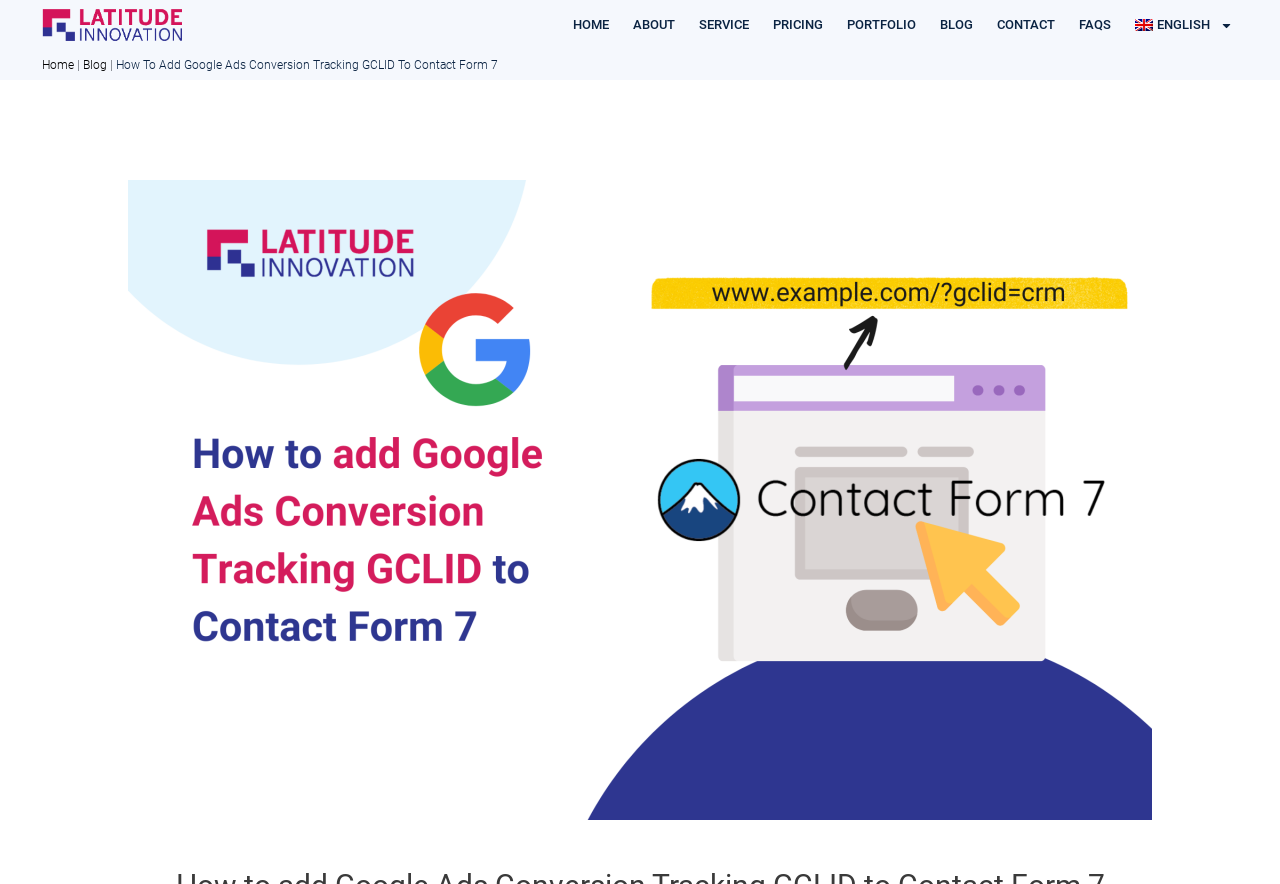Identify and provide the title of the webpage.

How to add Google Ads Conversion Tracking GCLID to Contact Form 7